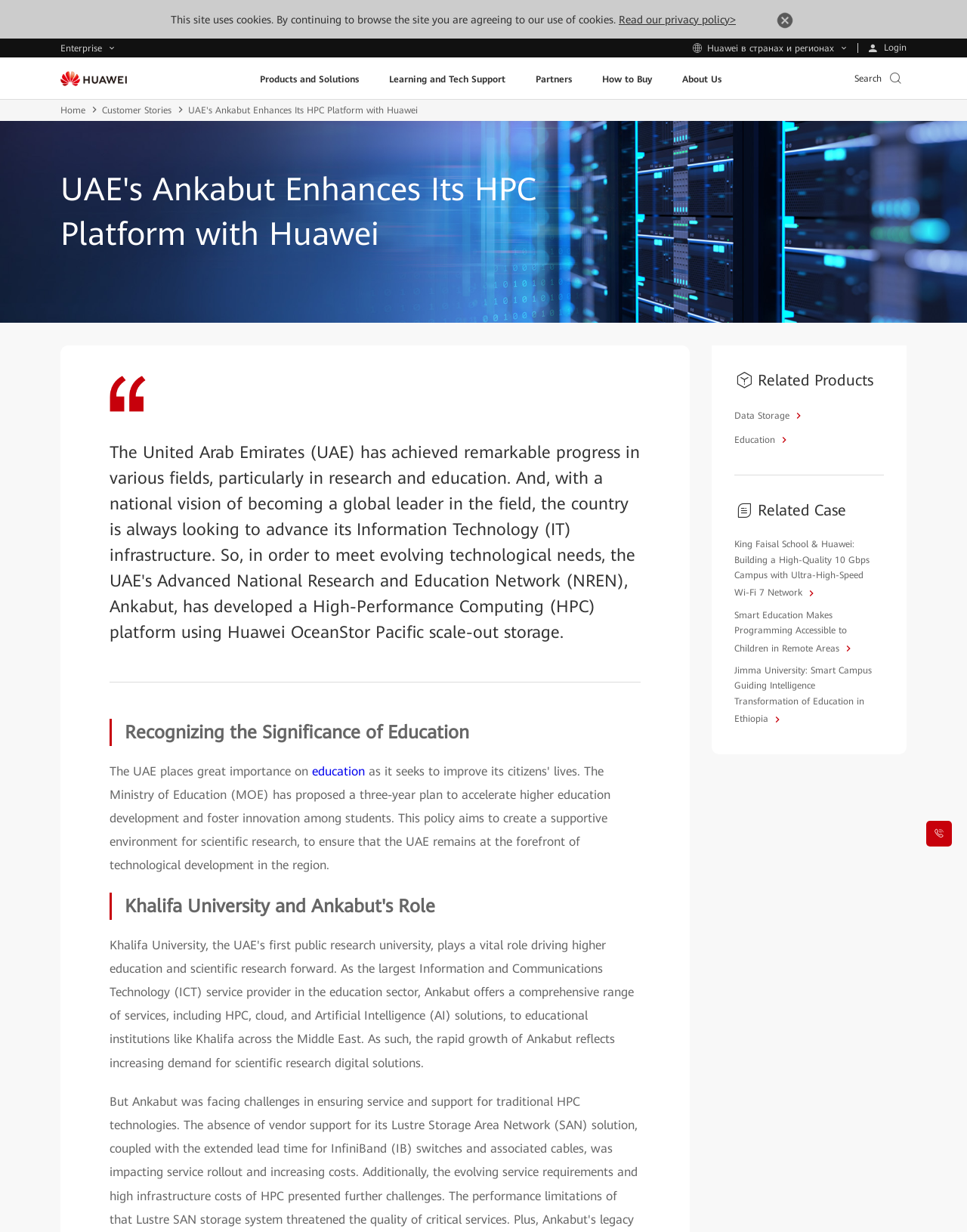Identify the coordinates of the bounding box for the element that must be clicked to accomplish the instruction: "Learn about data storage".

[0.759, 0.33, 0.827, 0.346]